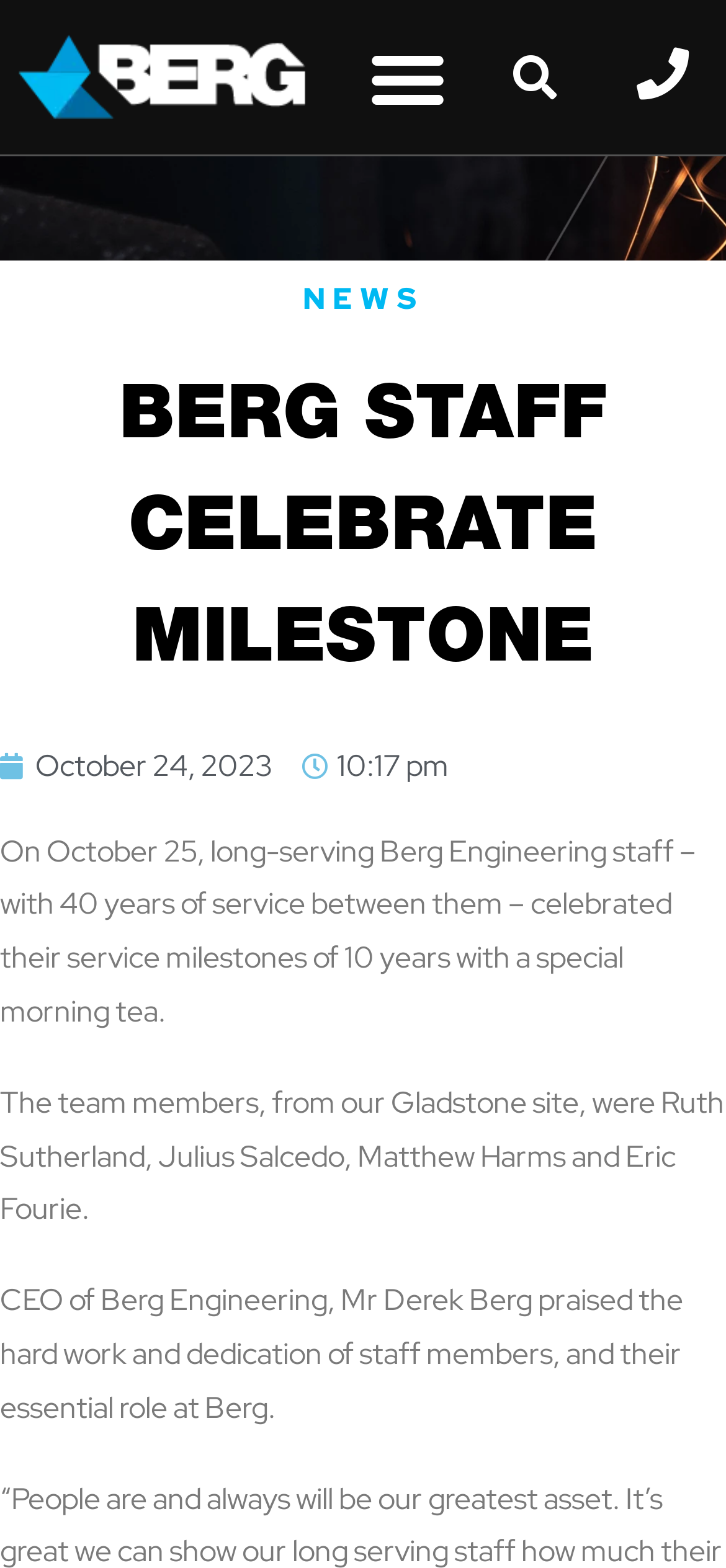What did the staff members celebrate?
Look at the image and provide a detailed response to the question.

According to the article, the staff members celebrated their service milestones of 10 years with a special morning tea.